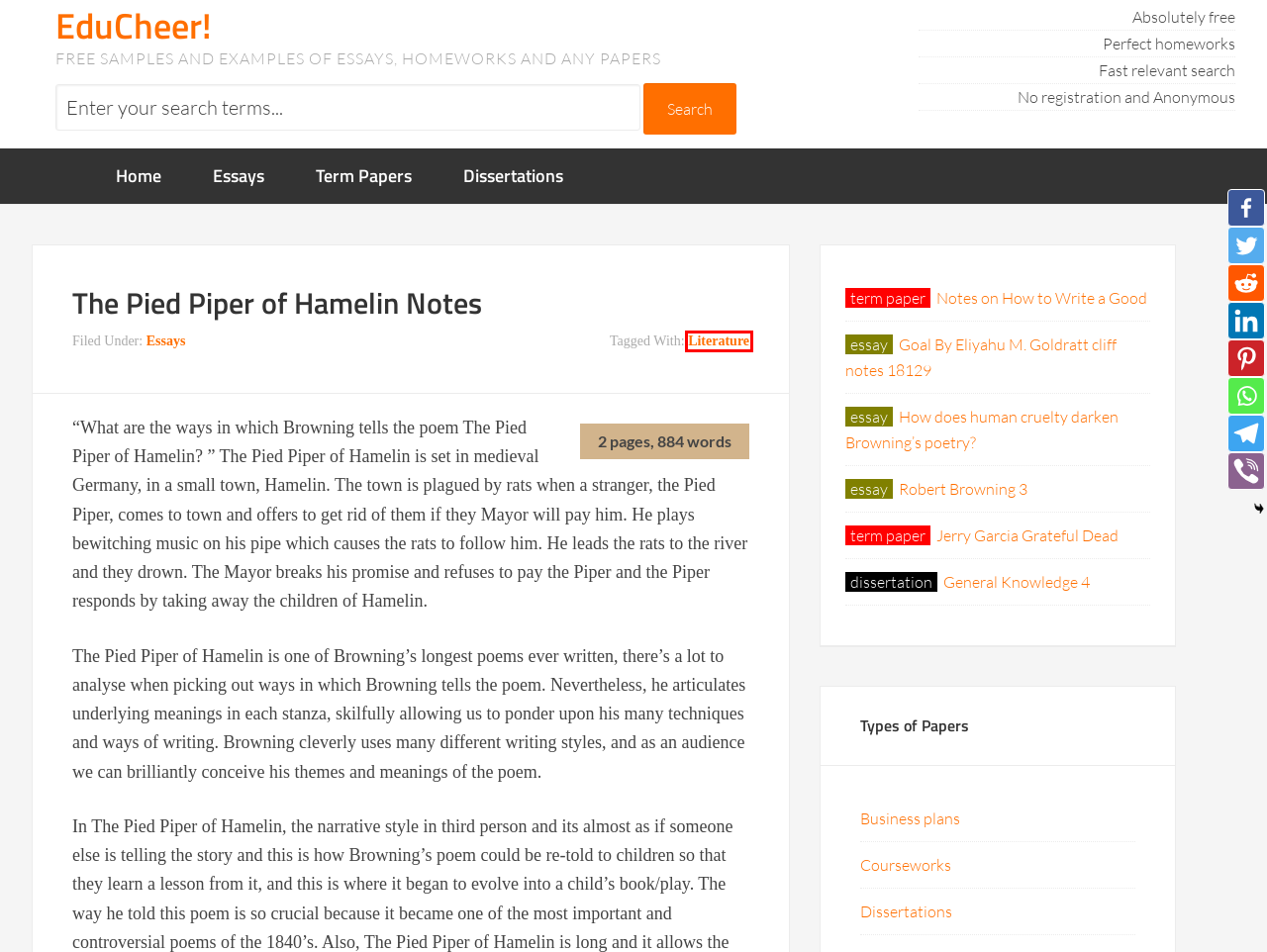You have been given a screenshot of a webpage, where a red bounding box surrounds a UI element. Identify the best matching webpage description for the page that loads after the element in the bounding box is clicked. Options include:
A. Sampes of Courseworks on EduCheer!
B. Robert Browning 3, Sample of Essays
C. Jerry Garcia Grateful Dead, Sample of Term Papers
D. General Knowledge 4, Sample of Dissertations
E. Sampes of Term Papers on EduCheer!
F. Notes on How to Write a Good, Sample of Term Papers
G. Goal By Eliyahu M. Goldratt cliff notes 18129, Sample of Essays
H. Sampes of Literature on EduCheer!

H